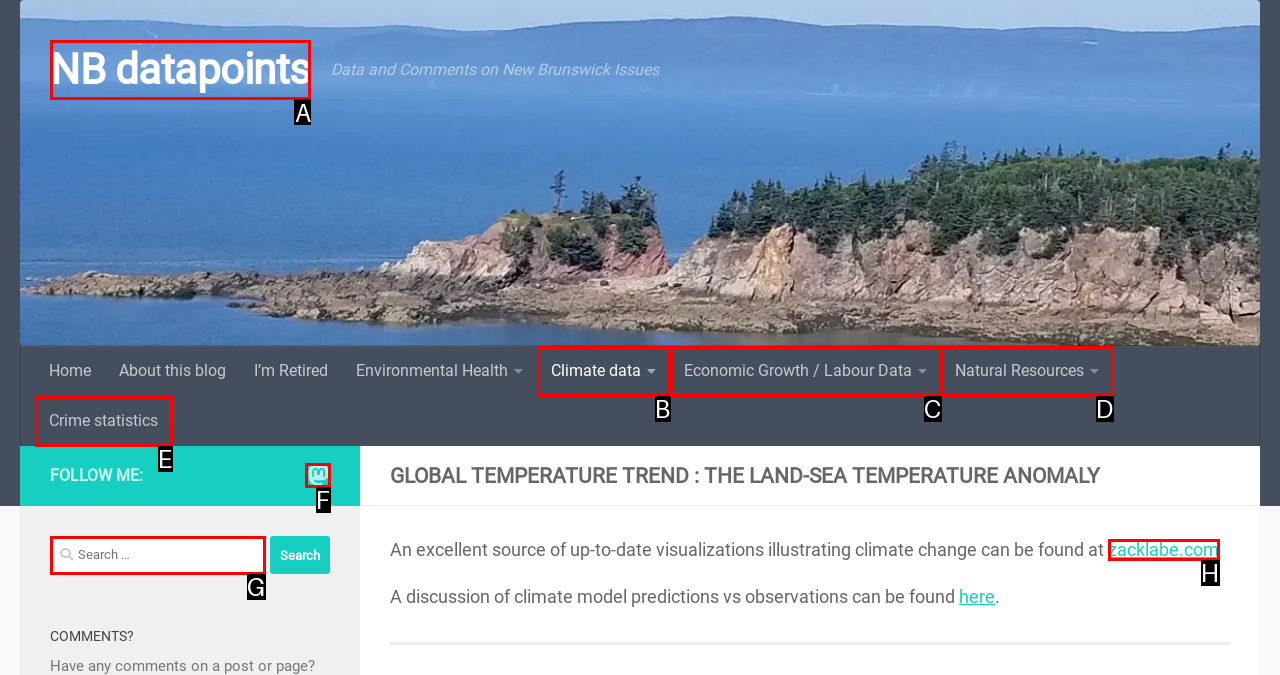Select the HTML element that needs to be clicked to carry out the task: Follow us on Mastodon
Provide the letter of the correct option.

F